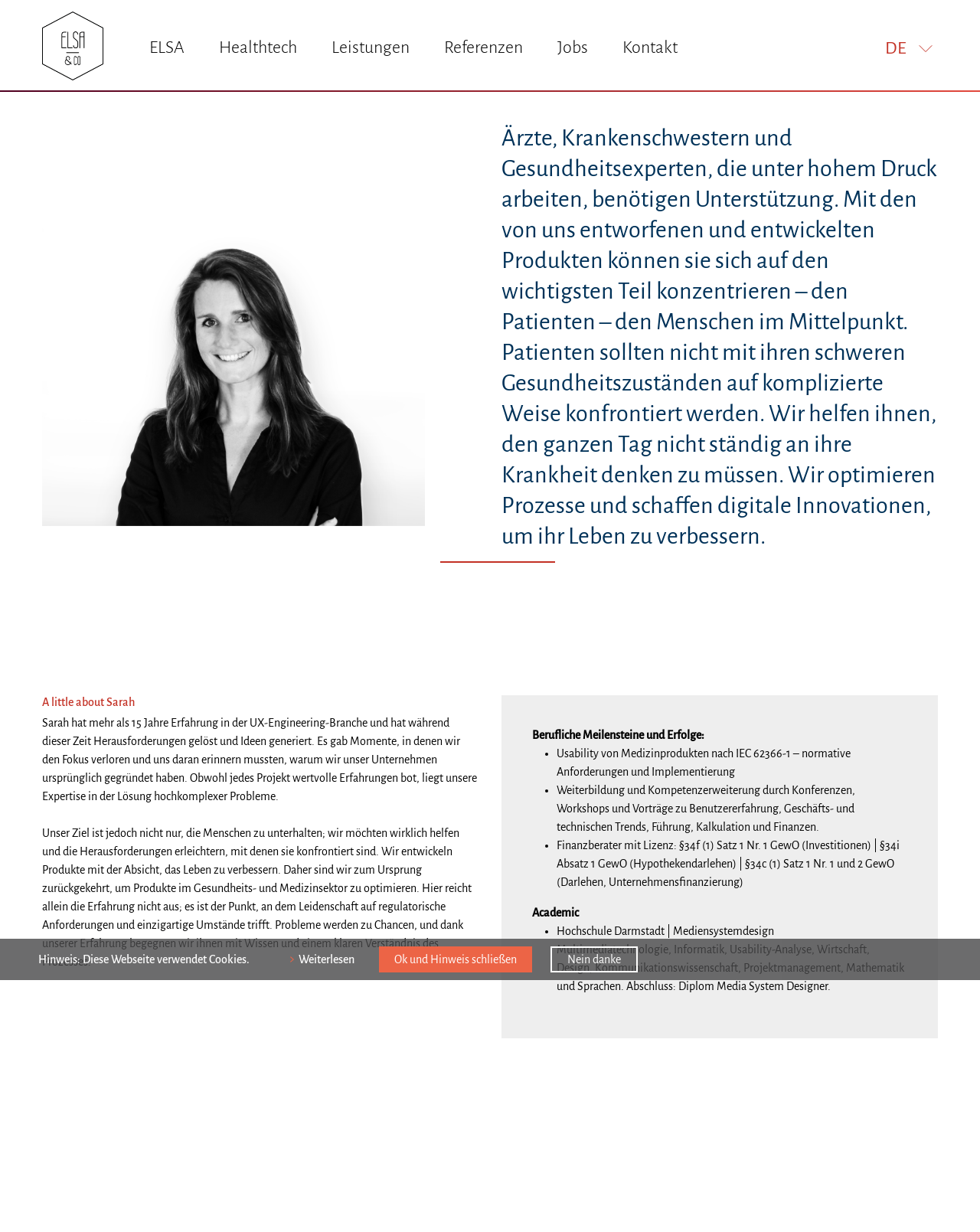What is the language of the webpage?
Ensure your answer is thorough and detailed.

The text on the webpage is in German, which suggests that the language of the webpage is German.